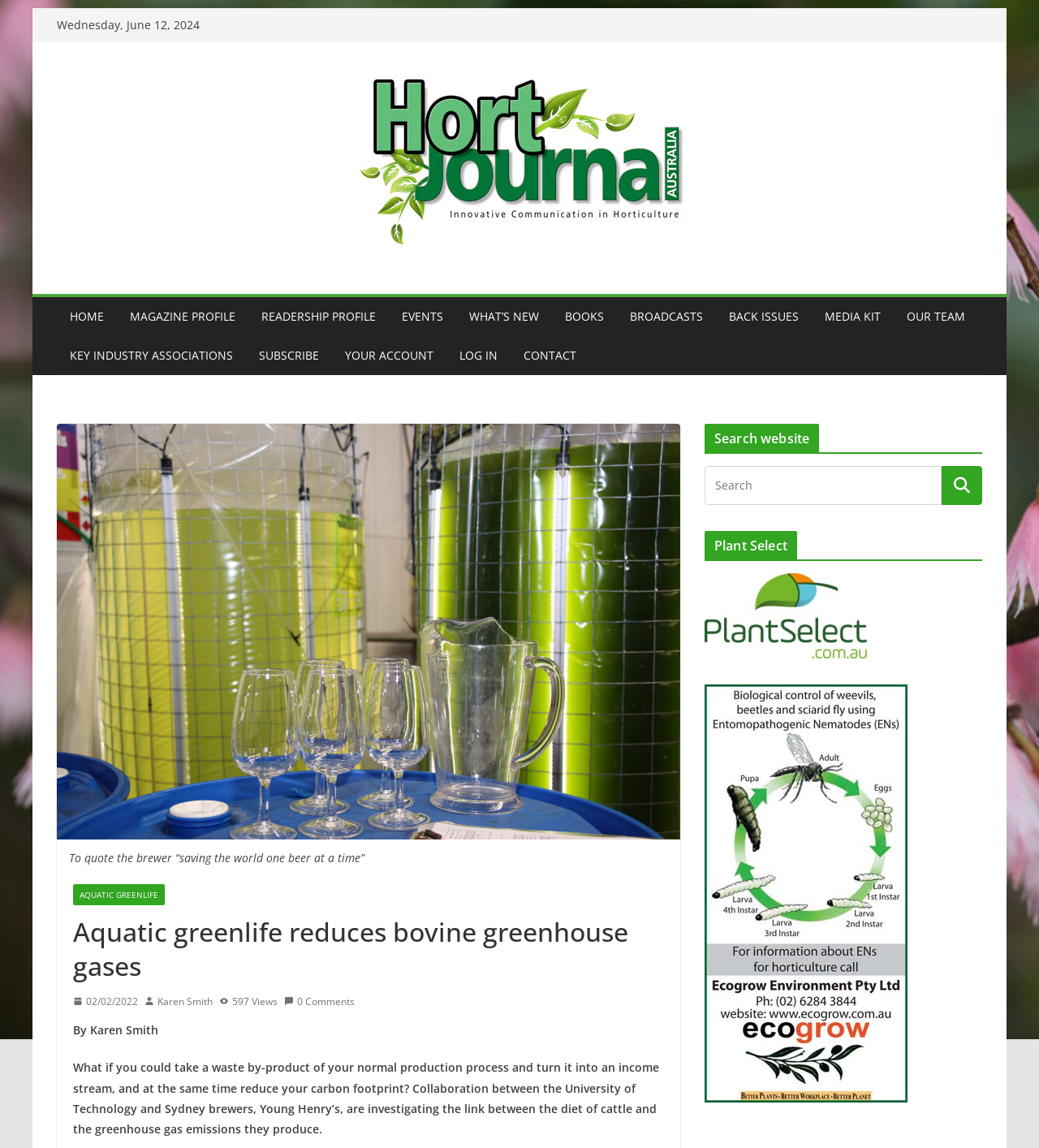Pinpoint the bounding box coordinates of the area that should be clicked to complete the following instruction: "Read article by Karen Smith". The coordinates must be given as four float numbers between 0 and 1, i.e., [left, top, right, bottom].

[0.07, 0.797, 0.639, 0.856]